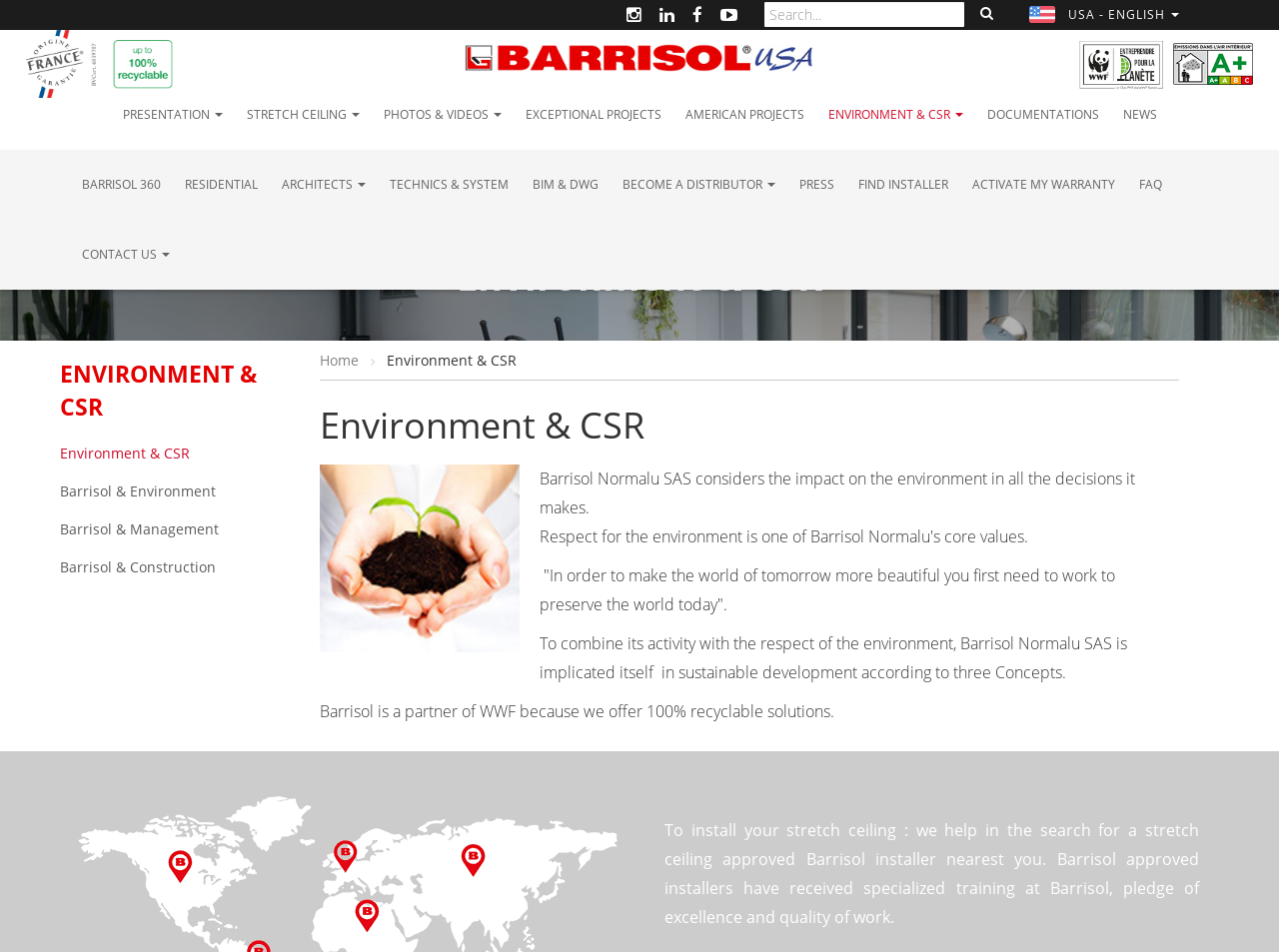Use a single word or phrase to answer the following:
What is the theme of the webpage?

Environment and CSR